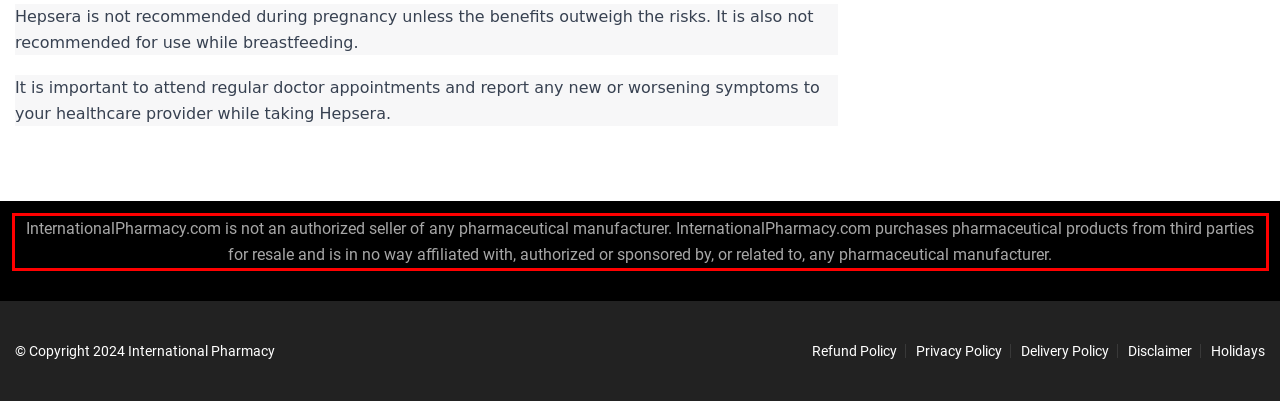Using the provided screenshot of a webpage, recognize the text inside the red rectangle bounding box by performing OCR.

InternationalPharmacy.com is not an authorized seller of any pharmaceutical manufacturer. InternationalPharmacy.com purchases pharmaceutical products from third parties for resale and is in no way affiliated with, authorized or sponsored by, or related to, any pharmaceutical manufacturer.